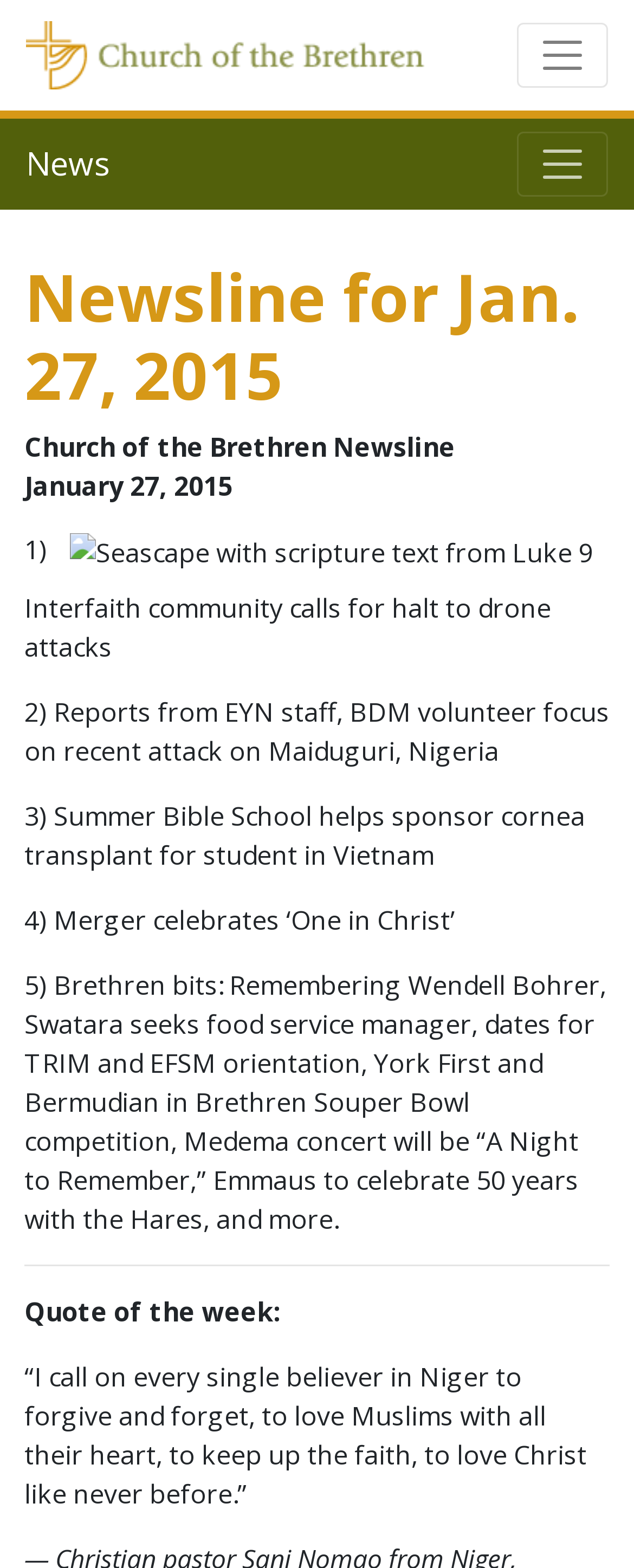Answer the question in one word or a short phrase:
What is the date of the newsline?

January 27, 2015